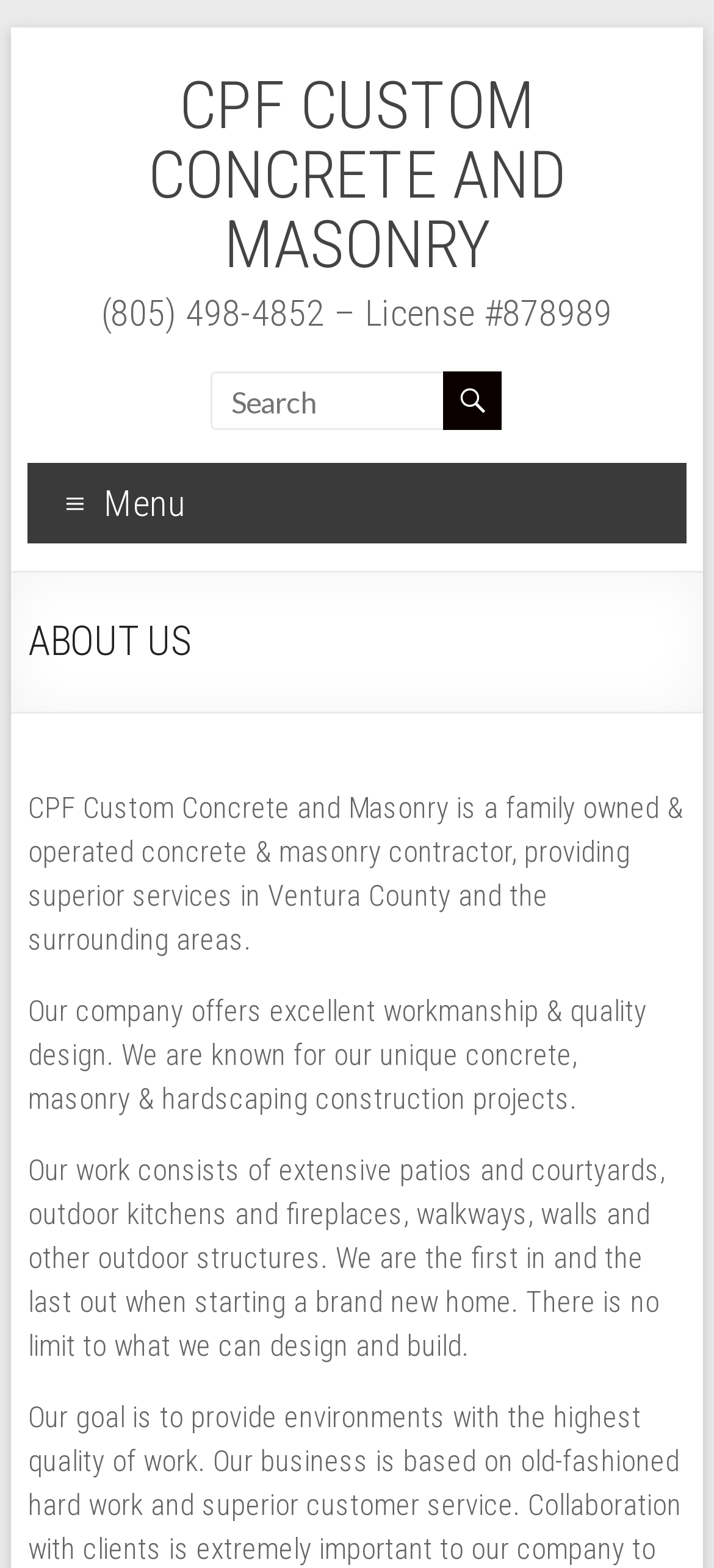Determine the bounding box coordinates for the HTML element described here: "CPF Custom Concrete and Masonry".

[0.208, 0.043, 0.792, 0.181]